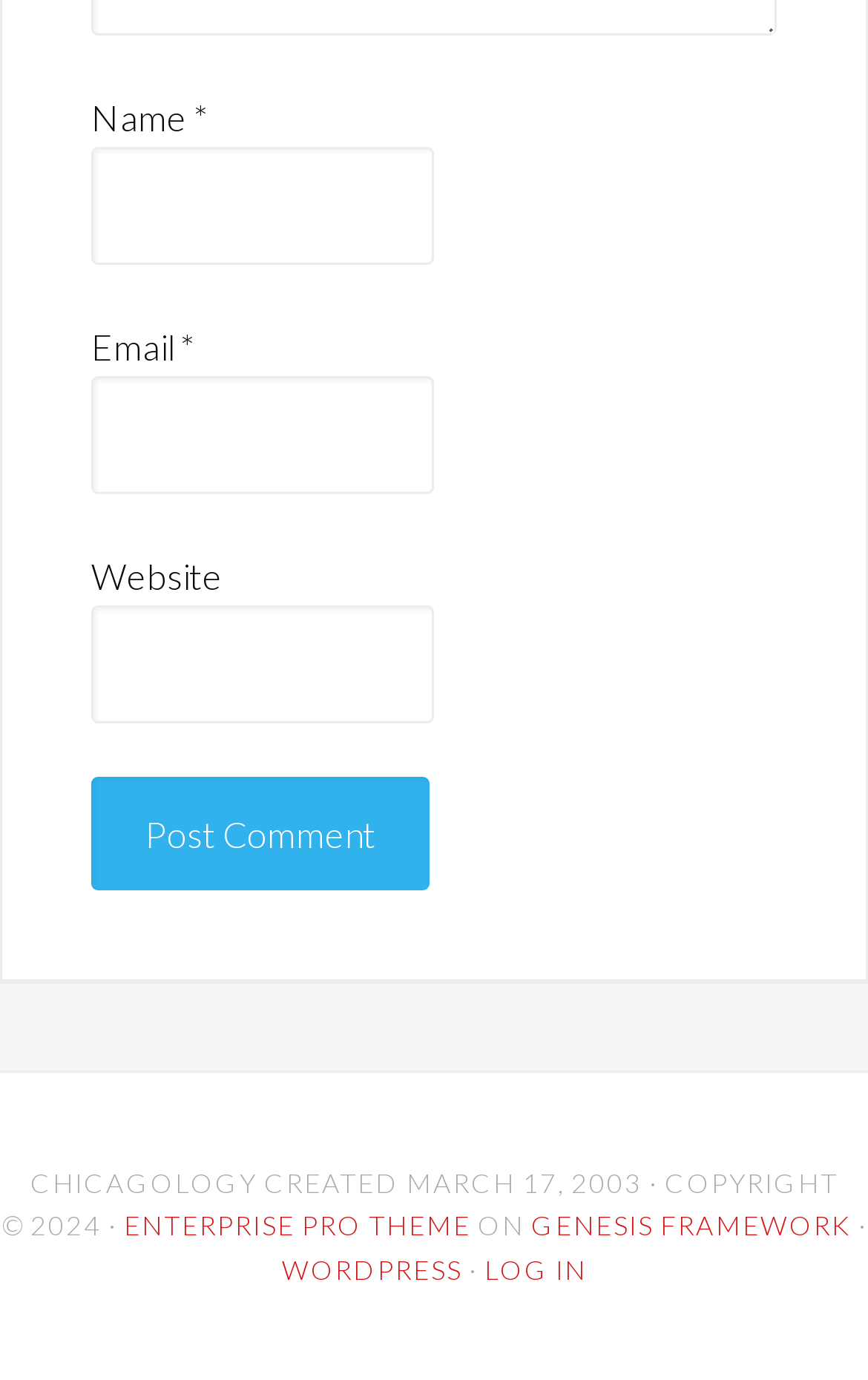Based on the image, provide a detailed and complete answer to the question: 
Is the 'Email' field required?

The 'Email' field is required because the textbox element with OCR text 'Email *' has the 'required' attribute set to True, indicating that it must be filled in before submitting the form.